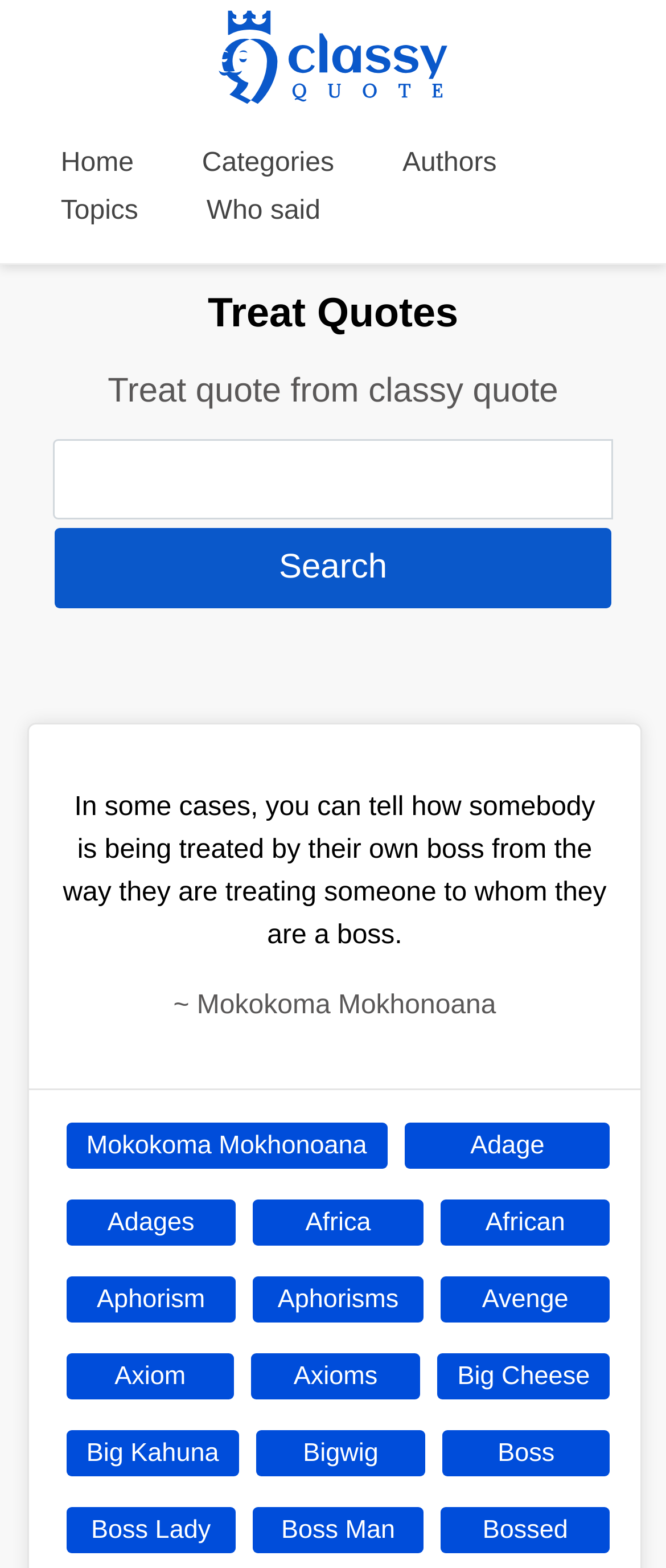Please respond to the question using a single word or phrase:
What is the purpose of the textbox on the webpage?

Search